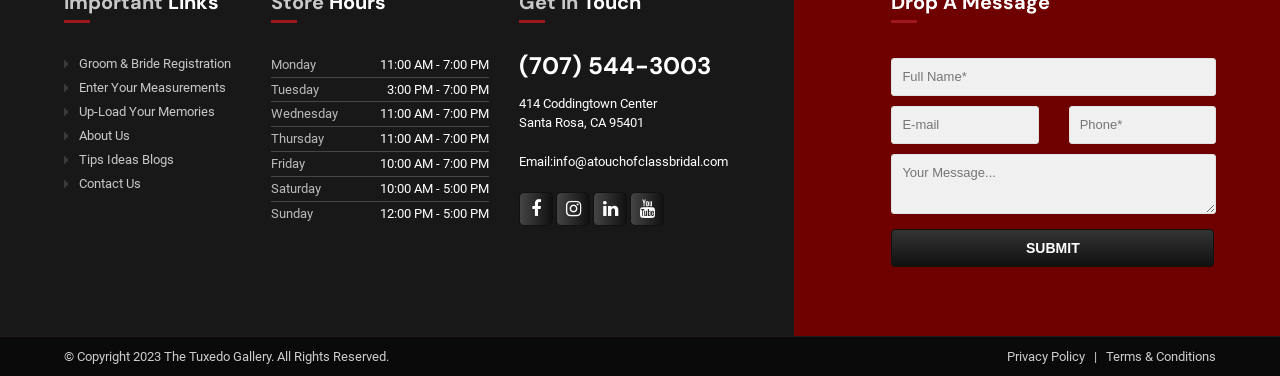What are the business hours on Monday?
Use the image to give a comprehensive and detailed response to the question.

I found the business hours by looking at the static text elements on the webpage. The element with the text 'Monday' is followed by the text '11:00 AM - 7:00 PM', which indicates the business hours on Monday.